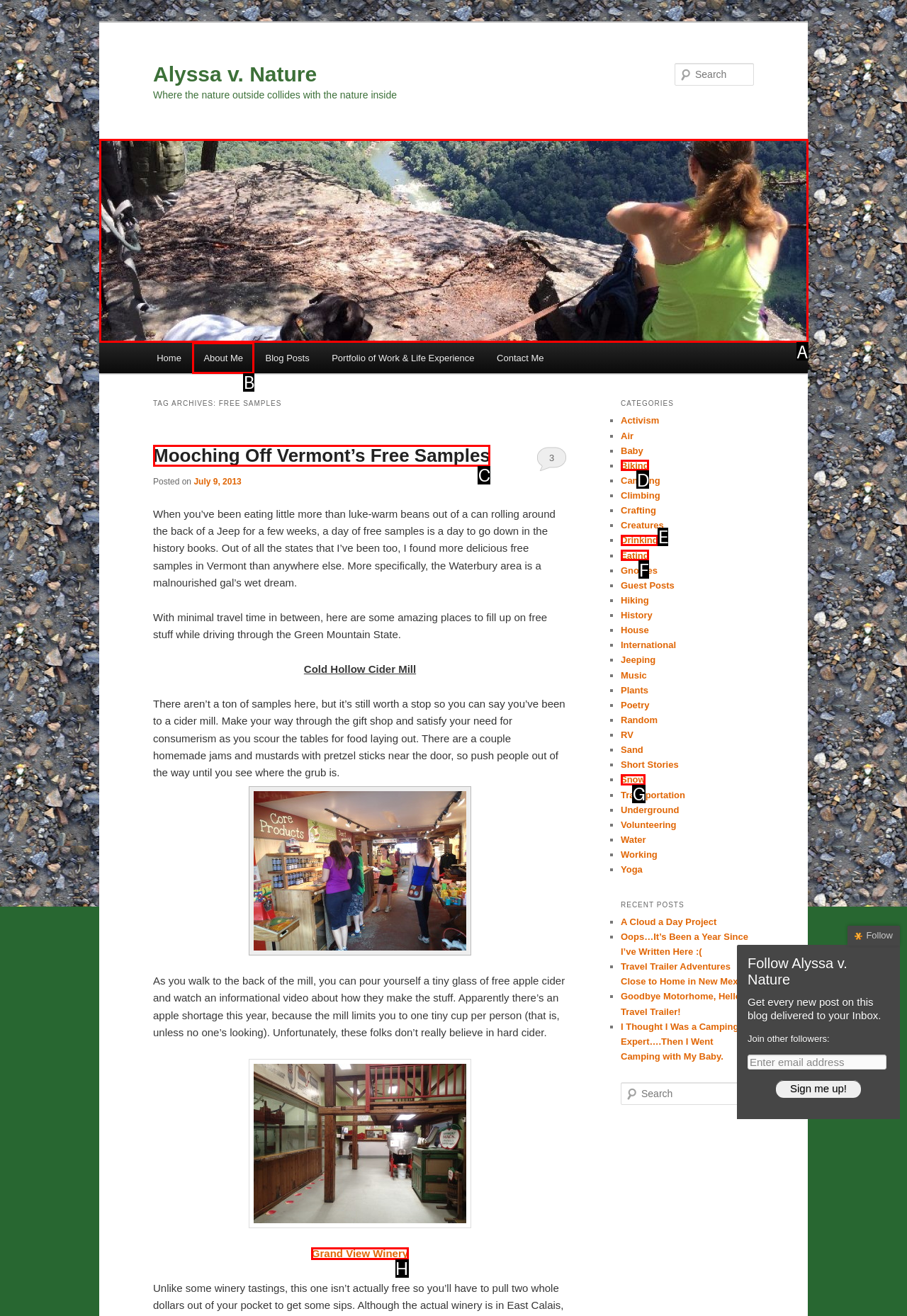Determine which option fits the following description: Grand View Winery
Answer with the corresponding option's letter directly.

H